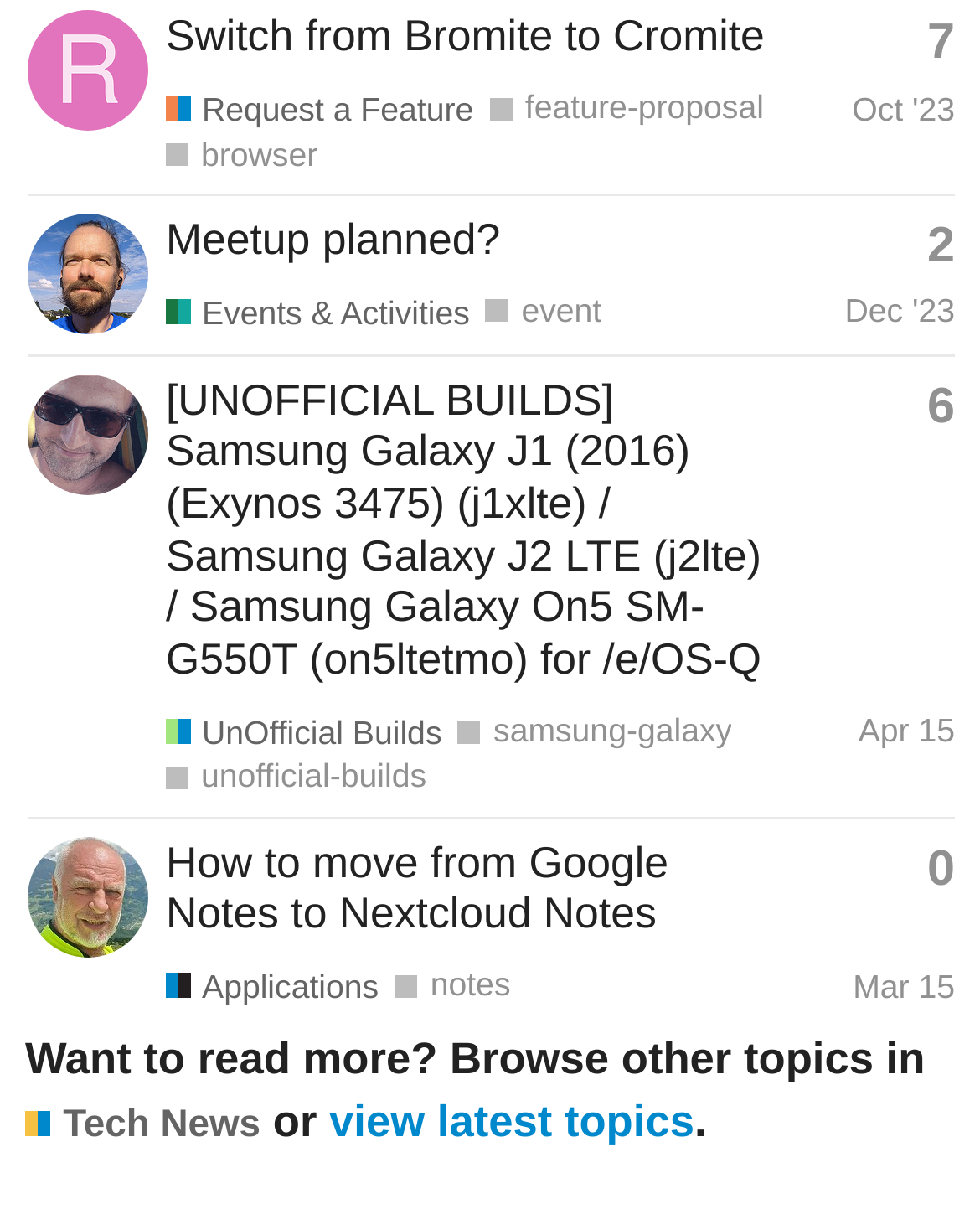Identify the bounding box of the UI element described as follows: "Applications". Provide the coordinates as four float numbers in the range of 0 to 1 [left, top, right, bottom].

[0.169, 0.801, 0.386, 0.833]